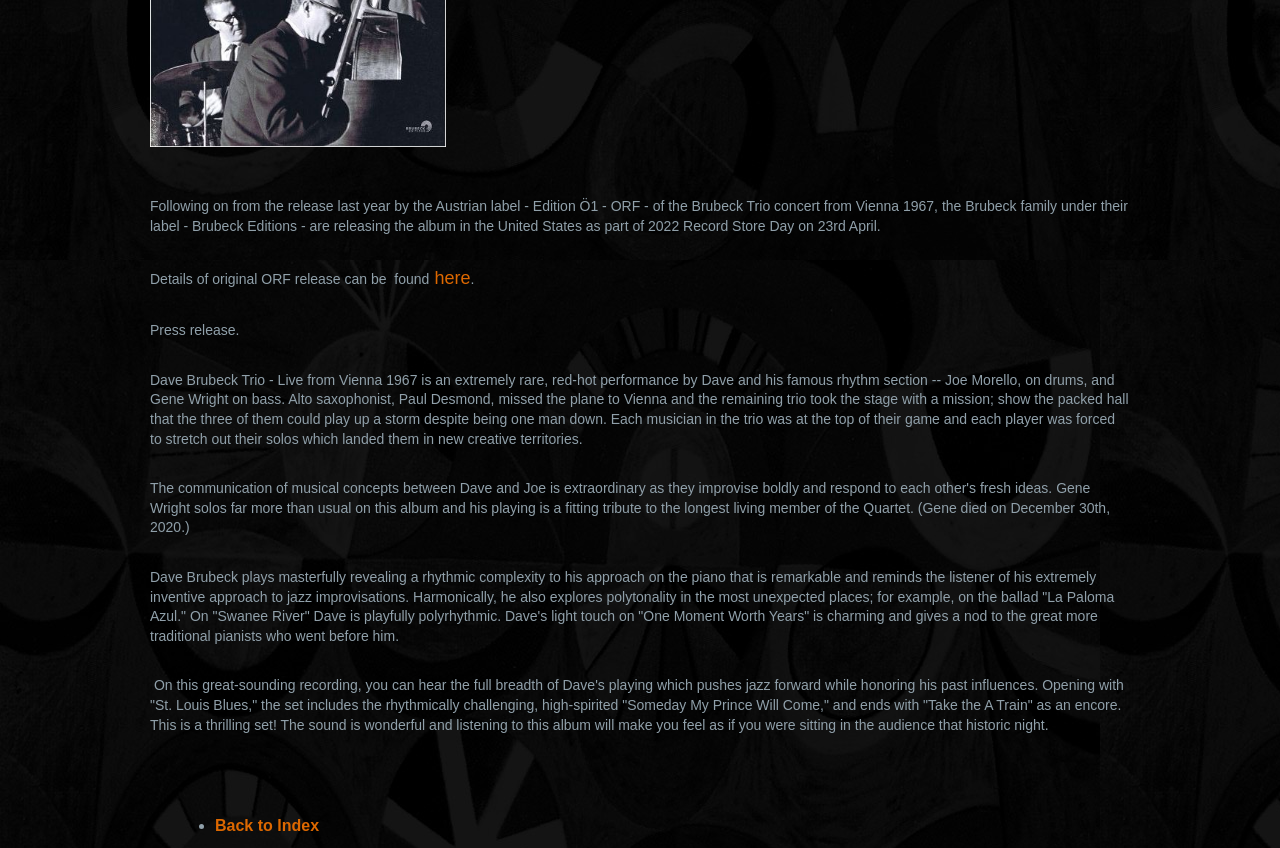Using the provided element description, identify the bounding box coordinates as (top-left x, top-left y, bottom-right x, bottom-right y). Ensure all values are between 0 and 1. Description: here

[0.335, 0.32, 0.368, 0.339]